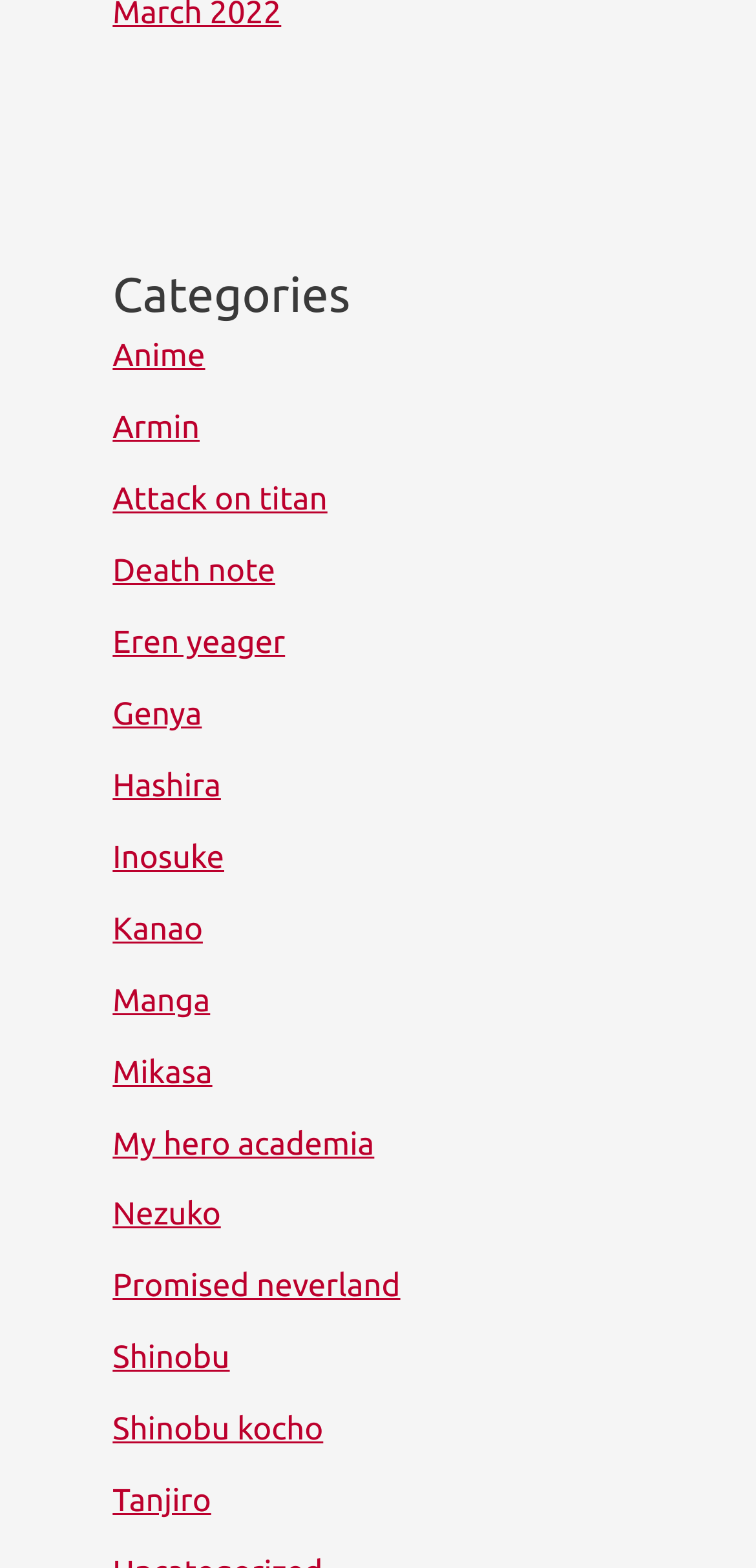What is the first anime link?
Using the details from the image, give an elaborate explanation to answer the question.

The first anime link is 'Anime' which is a link element located below the category heading with a bounding box of [0.149, 0.217, 0.271, 0.239].